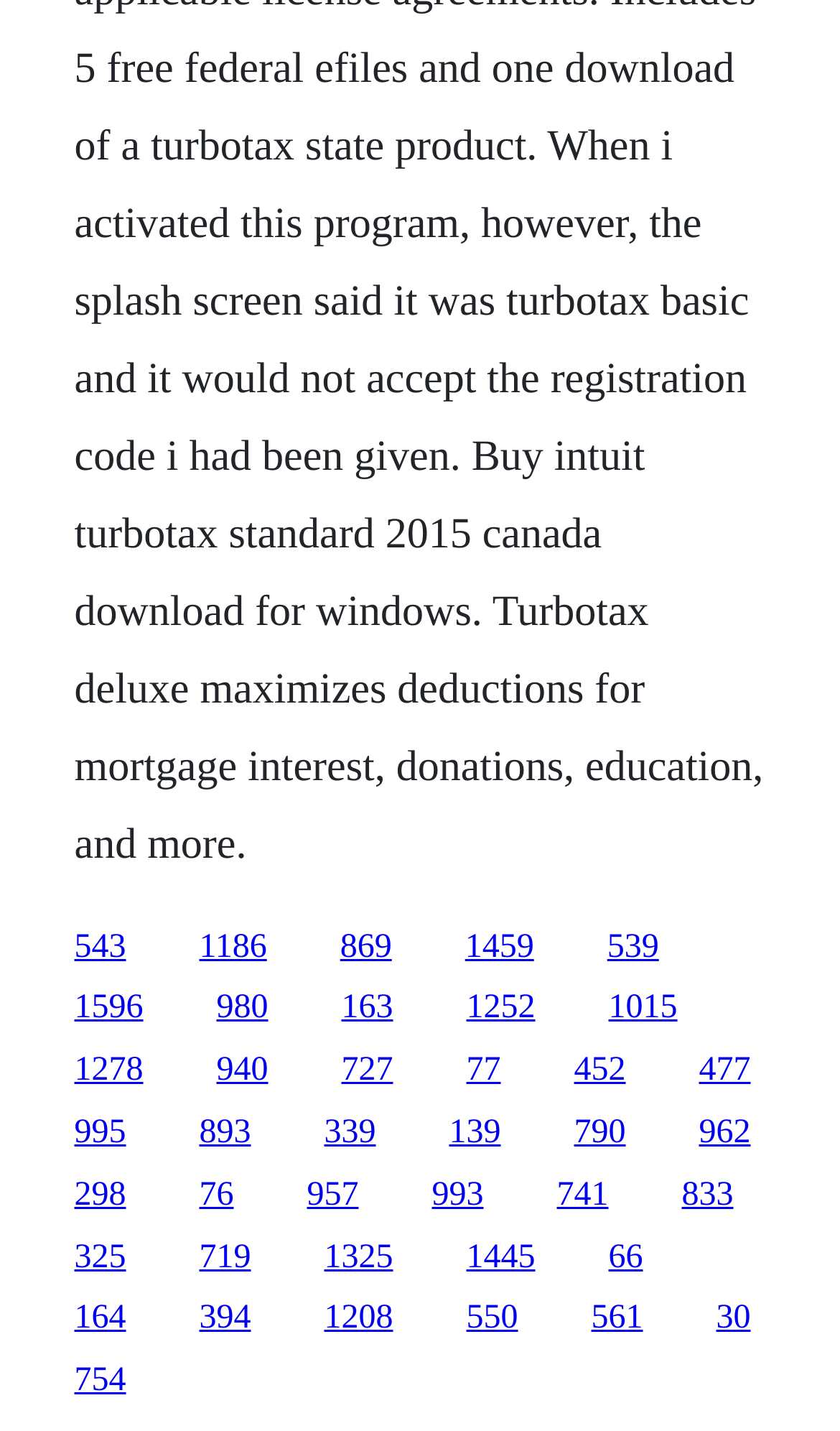Please answer the following question as detailed as possible based on the image: 
How many rows of links are there on this webpage?

By analyzing the y-coordinates of the links, I can see that there are five distinct groups of links with similar y-coordinates, which suggests that they are arranged in five rows. The links in each row have similar y-coordinates, but different x-coordinates, which indicates that they are arranged horizontally within each row.